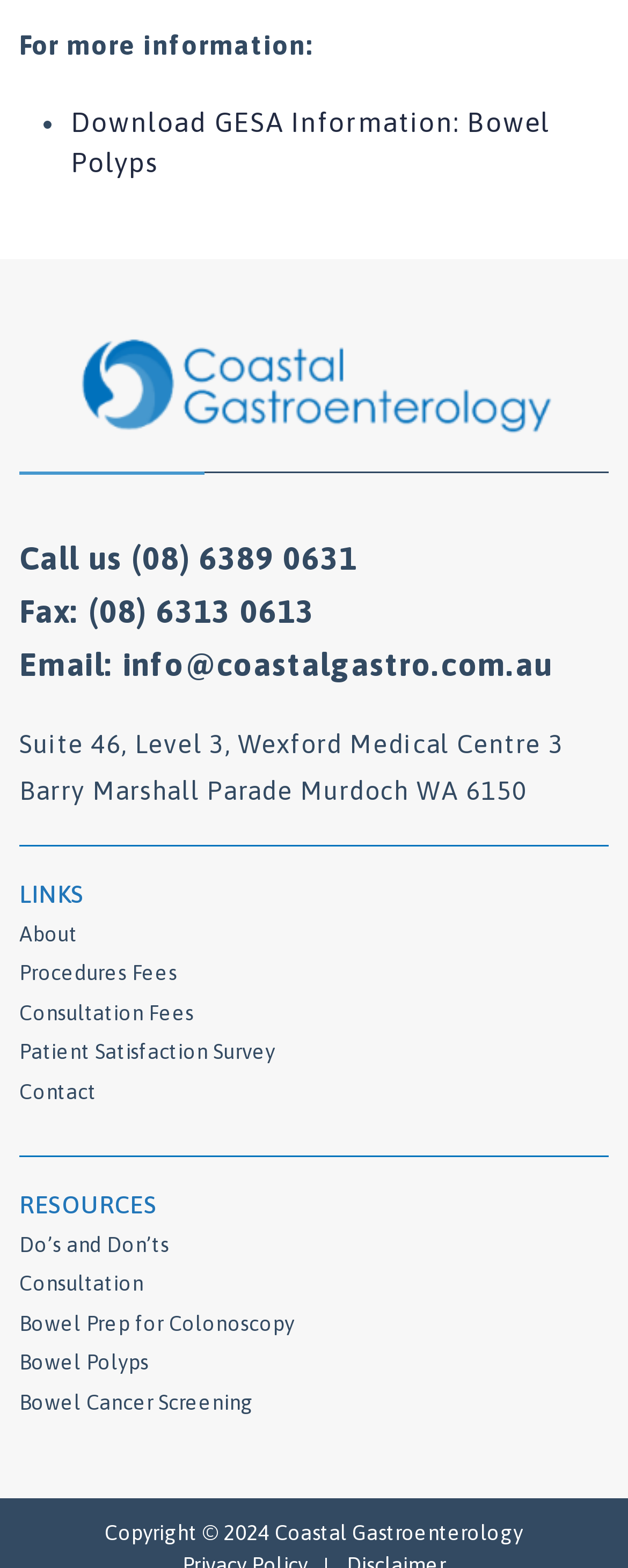Provide the bounding box coordinates for the UI element that is described as: "Consultation Fees".

[0.031, 0.636, 0.969, 0.656]